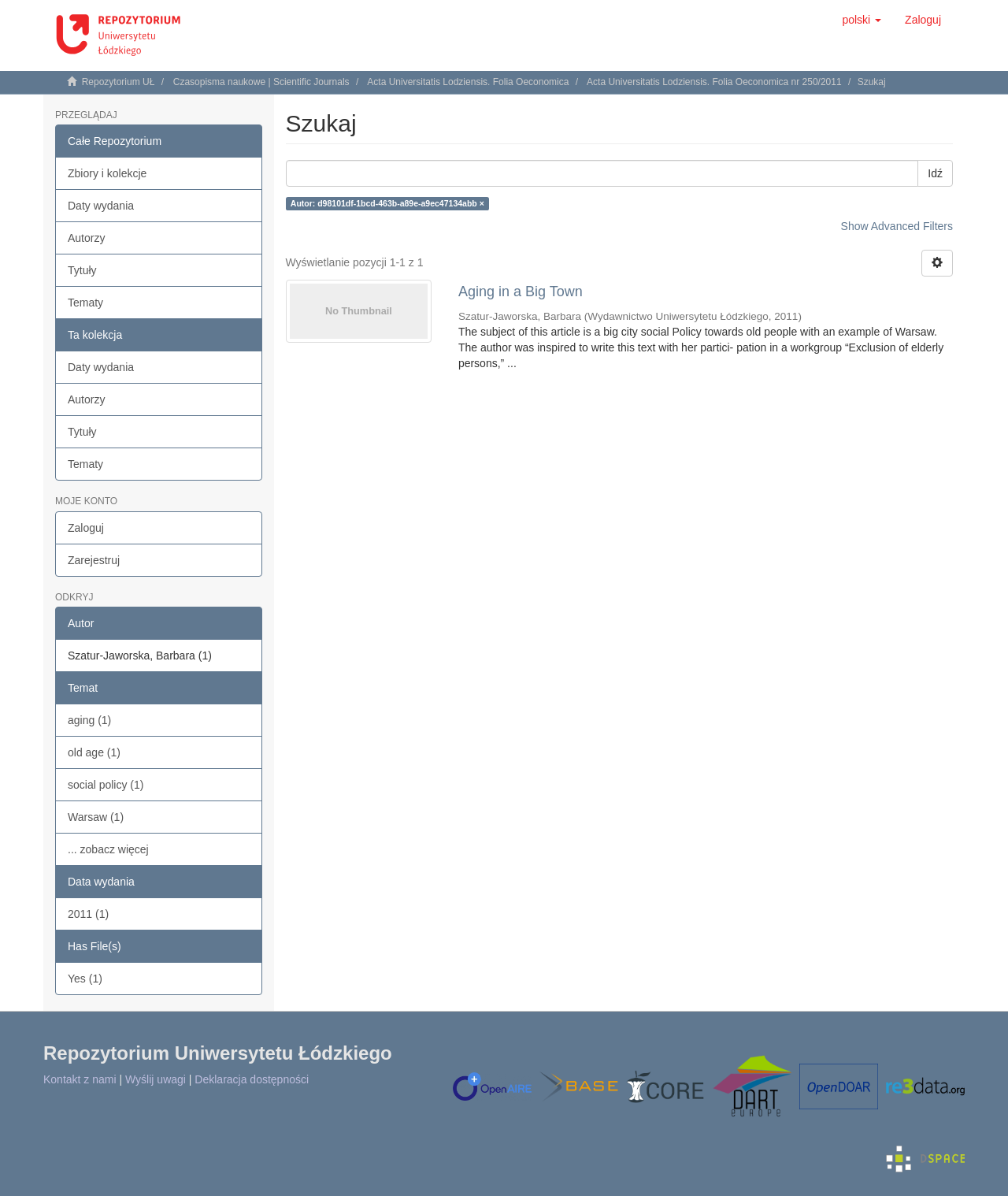Provide the bounding box coordinates, formatted as (top-left x, top-left y, bottom-right x, bottom-right y), with all values being floating point numbers between 0 and 1. Identify the bounding box of the UI element that matches the description: alt="No Thumbnail [100%x80]"

[0.283, 0.234, 0.428, 0.287]